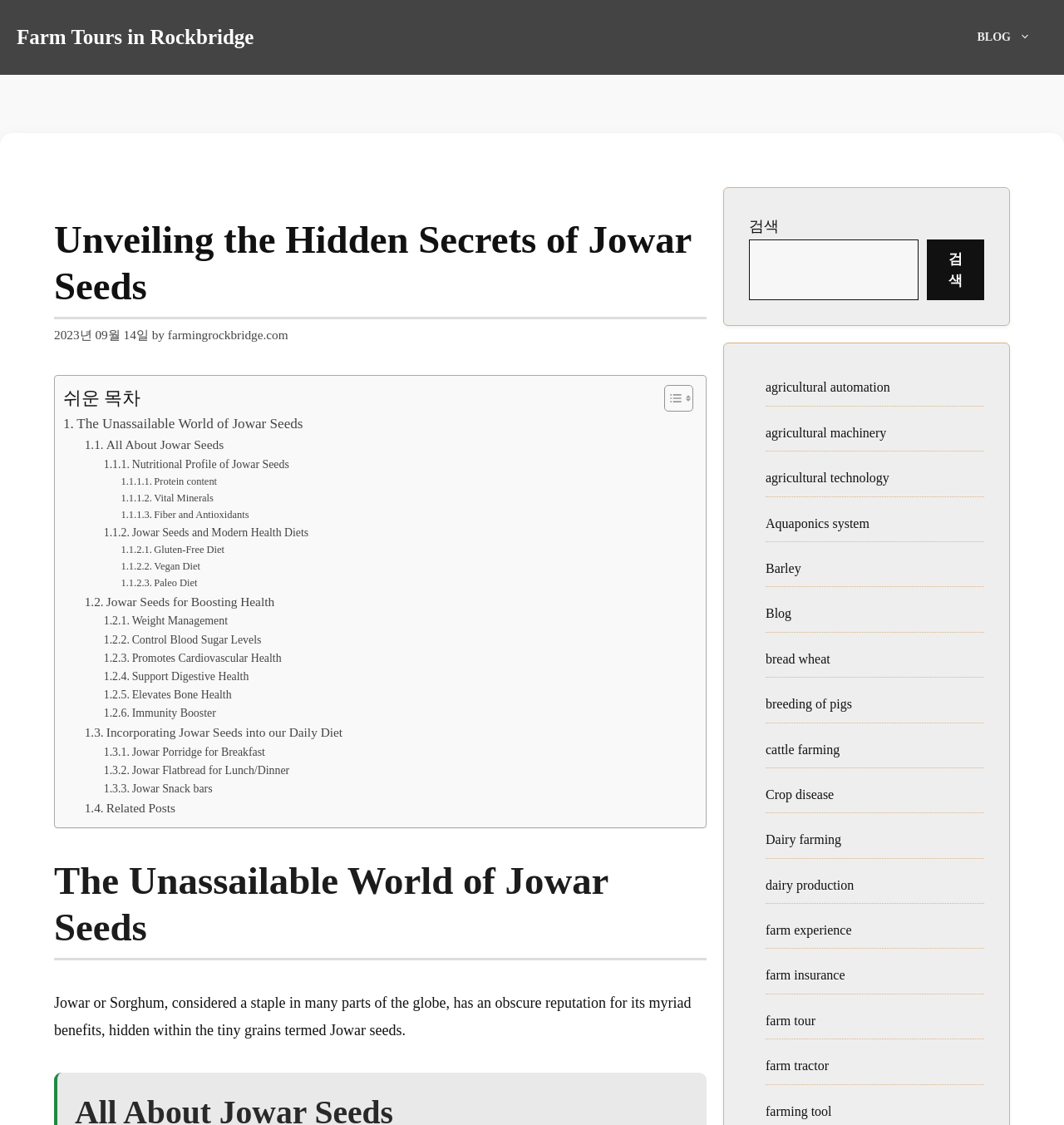Locate the bounding box of the UI element with the following description: "Jowar Seeds for Boosting Health".

[0.079, 0.526, 0.258, 0.544]